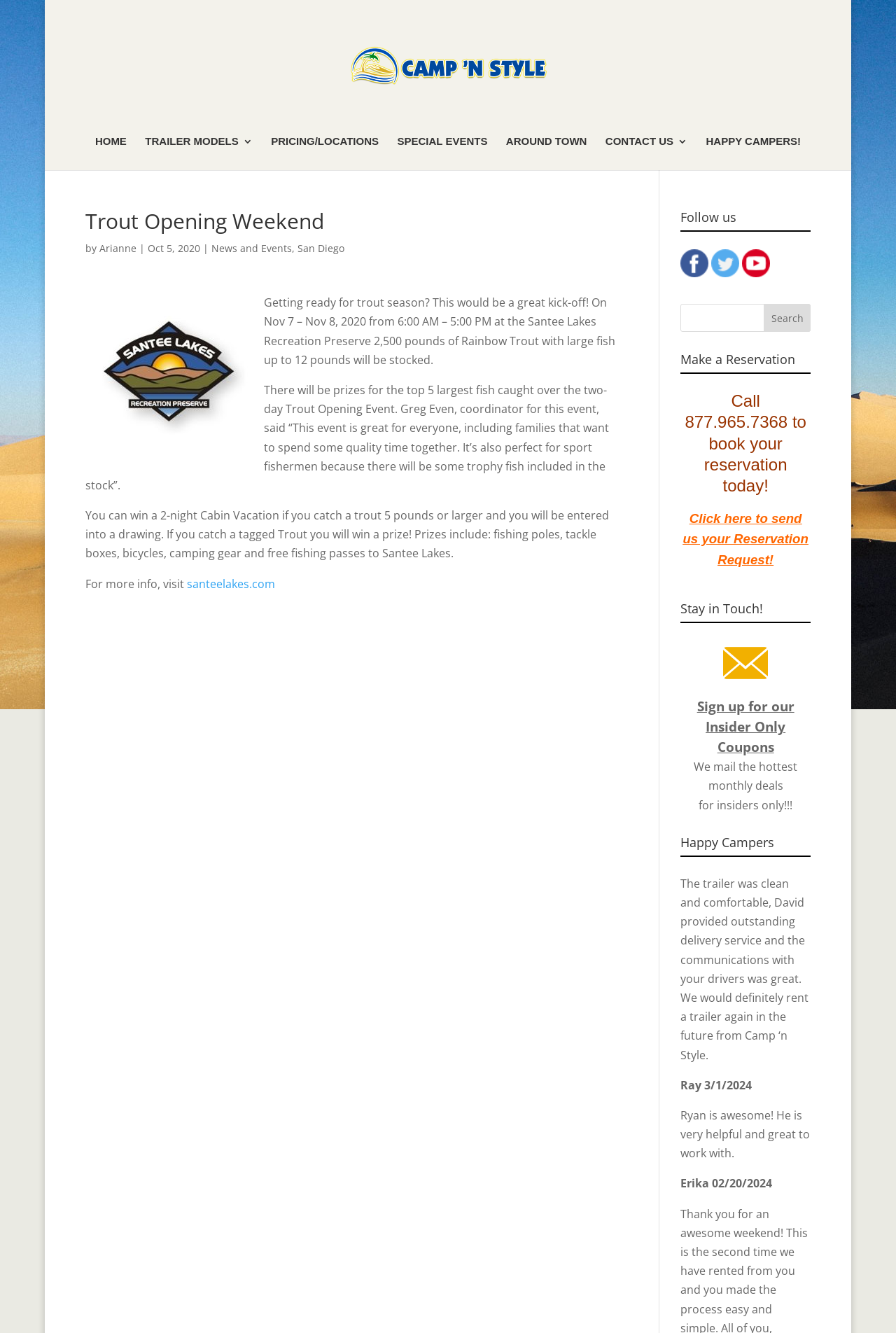Please provide a brief answer to the following inquiry using a single word or phrase:
What is the event happening on November 7-8, 2020?

Trout Opening Weekend